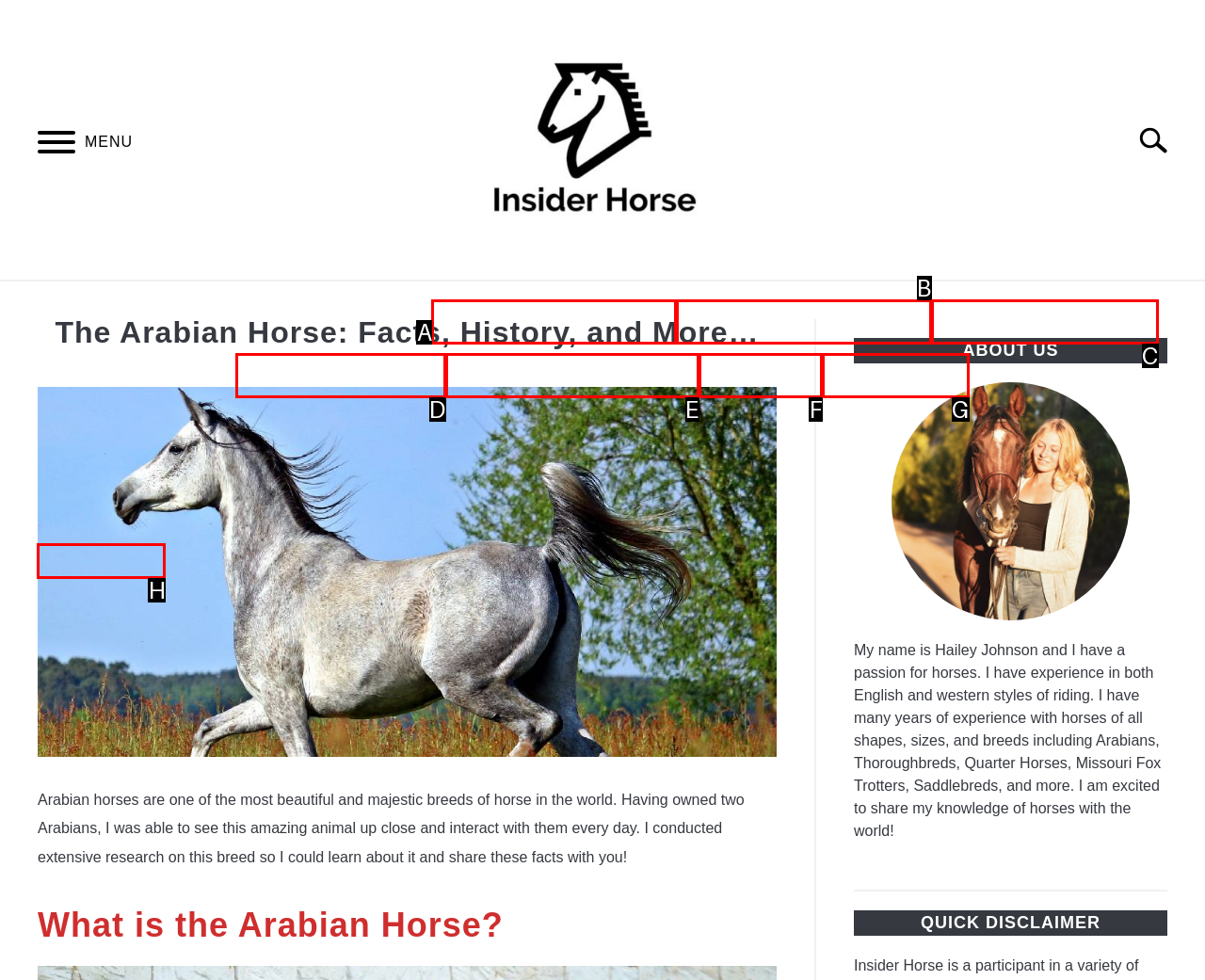From the available choices, determine which HTML element fits this description: For The Horse Owner Respond with the correct letter.

E